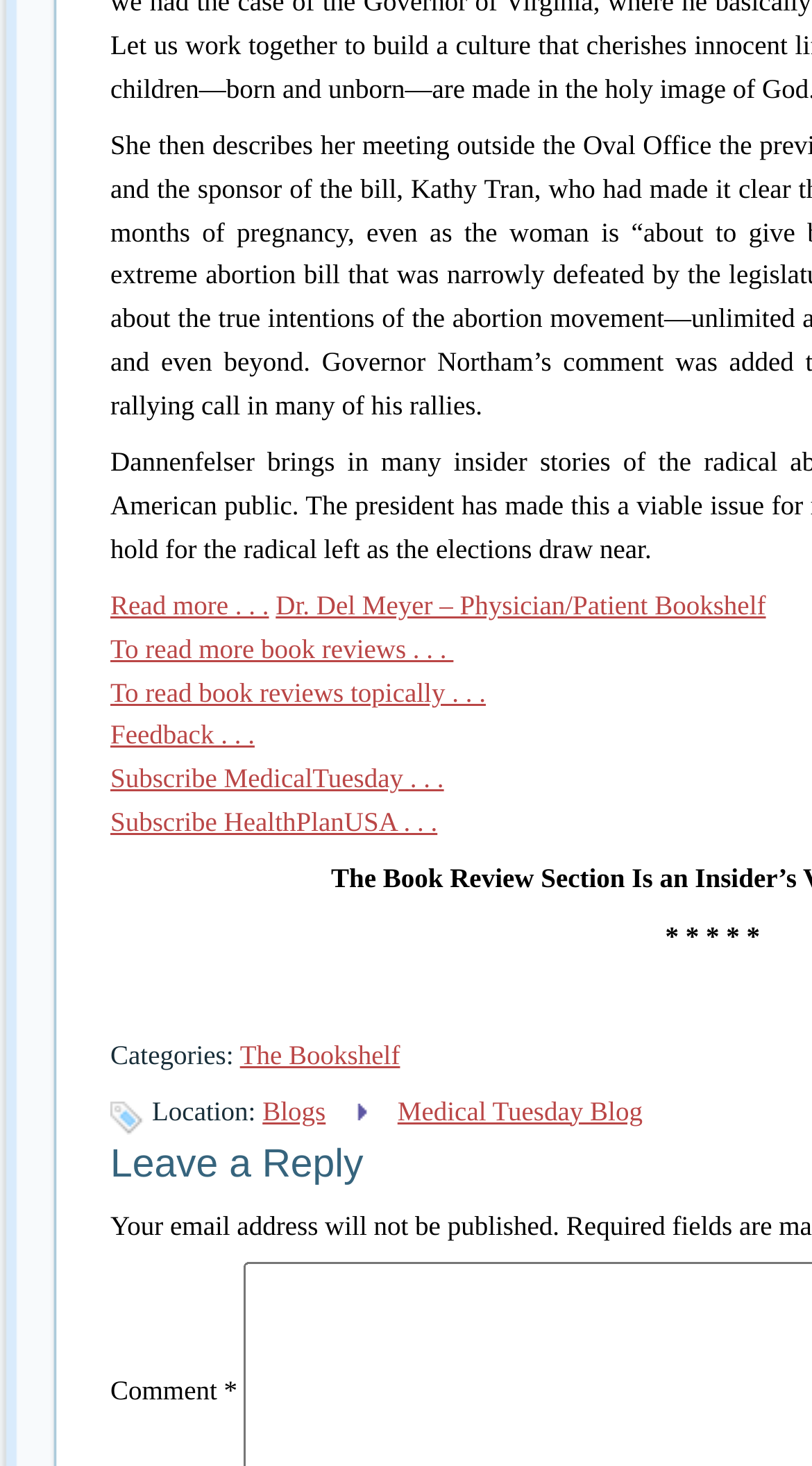Please identify the bounding box coordinates of the region to click in order to complete the task: "Provide feedback". The coordinates must be four float numbers between 0 and 1, specified as [left, top, right, bottom].

[0.136, 0.491, 0.314, 0.512]